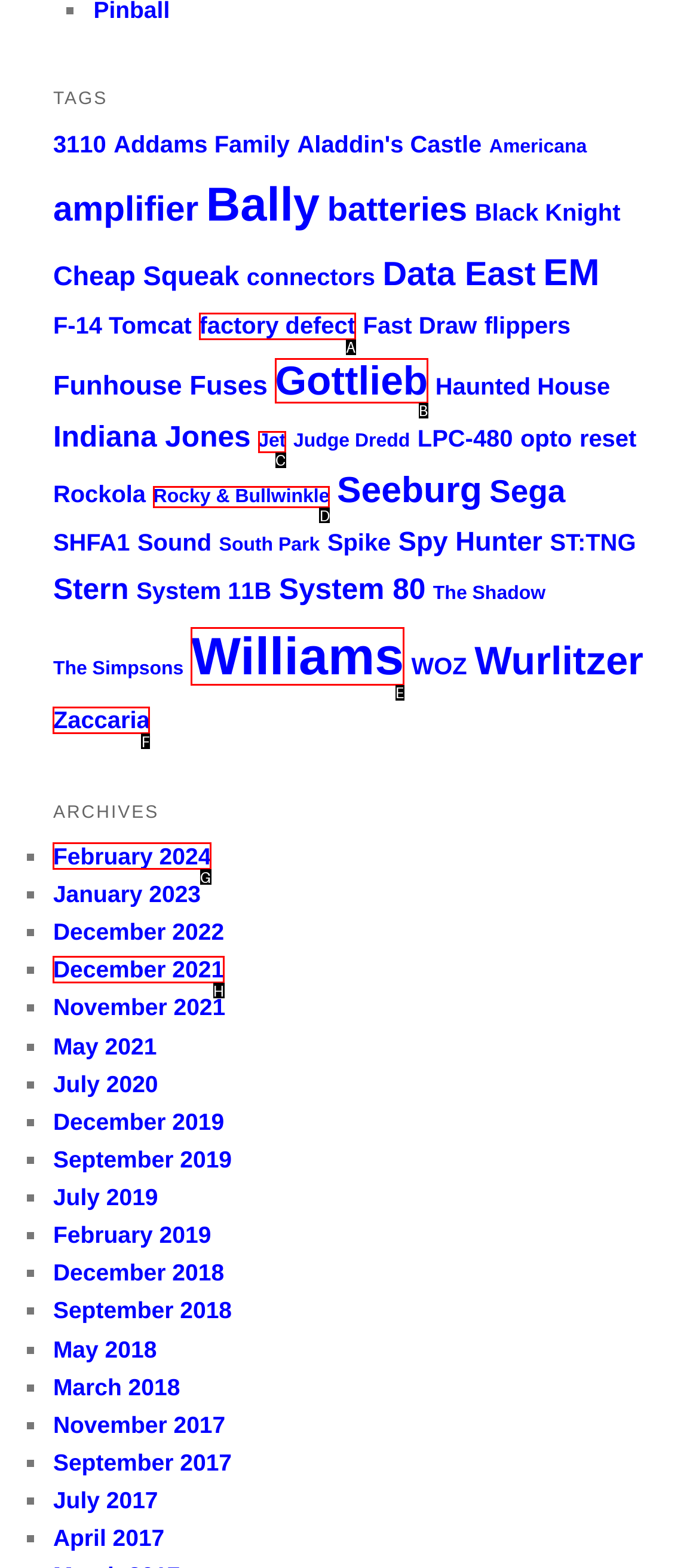Find the appropriate UI element to complete the task: Browse 'Williams (36 items)'. Indicate your choice by providing the letter of the element.

E